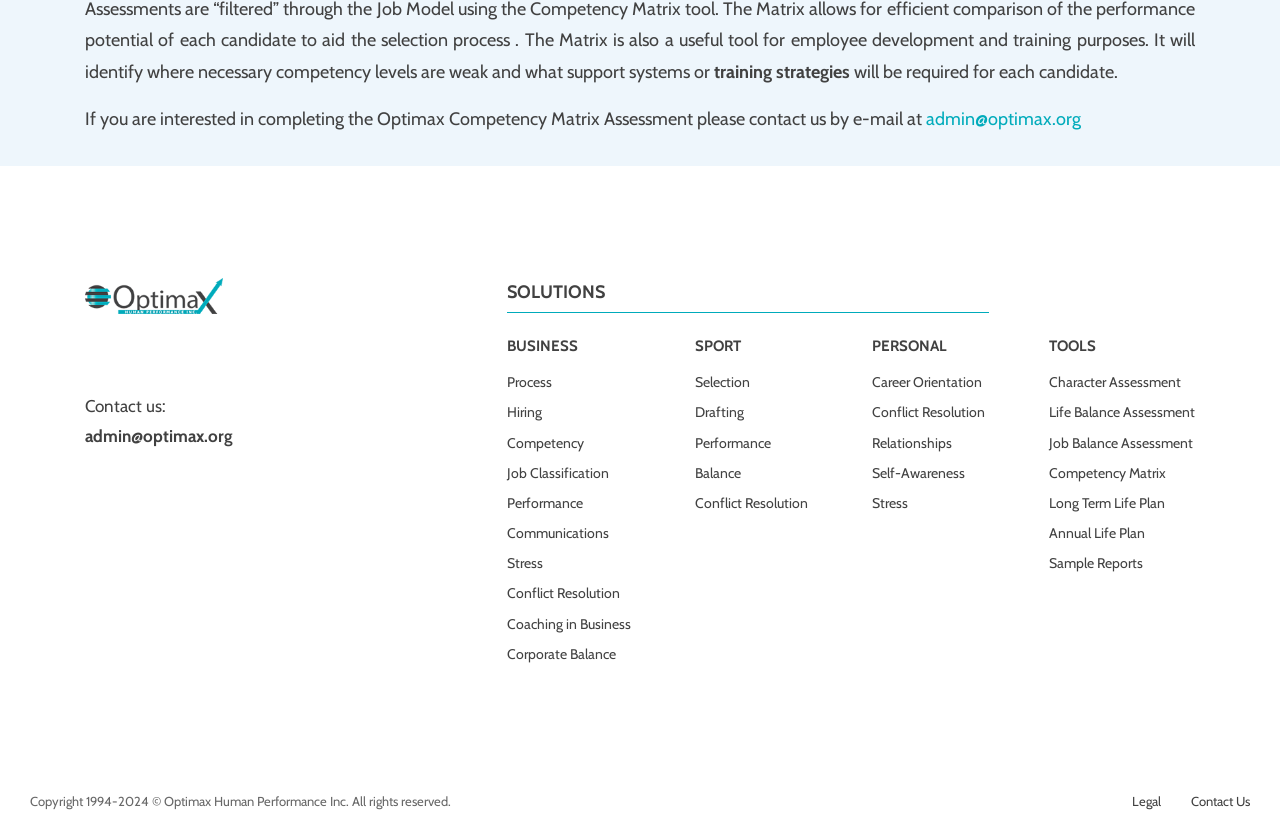Identify the bounding box coordinates for the UI element that matches this description: "Long Term Life Plan".

[0.82, 0.599, 0.934, 0.63]